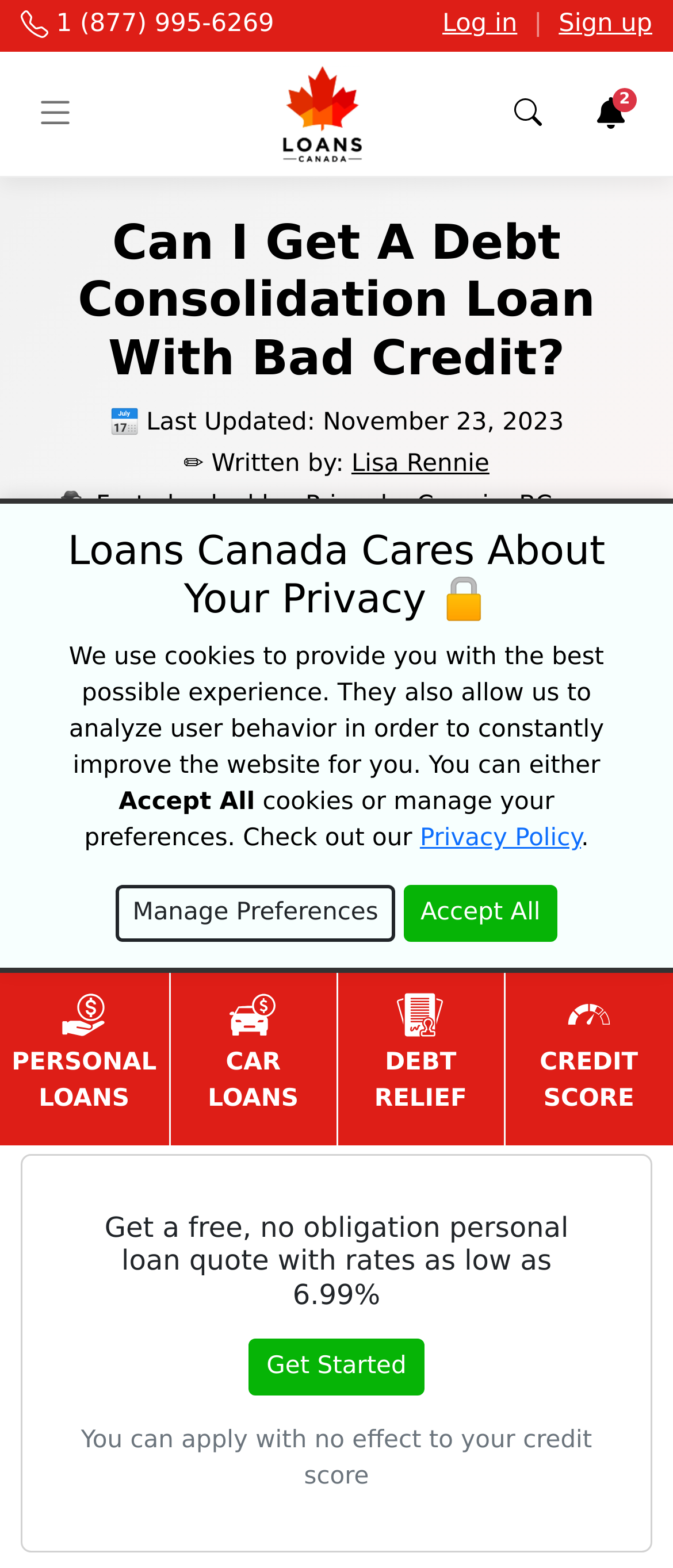Point out the bounding box coordinates of the section to click in order to follow this instruction: "Learn about debt consolidation loans with bad credit".

[0.031, 0.136, 0.969, 0.247]